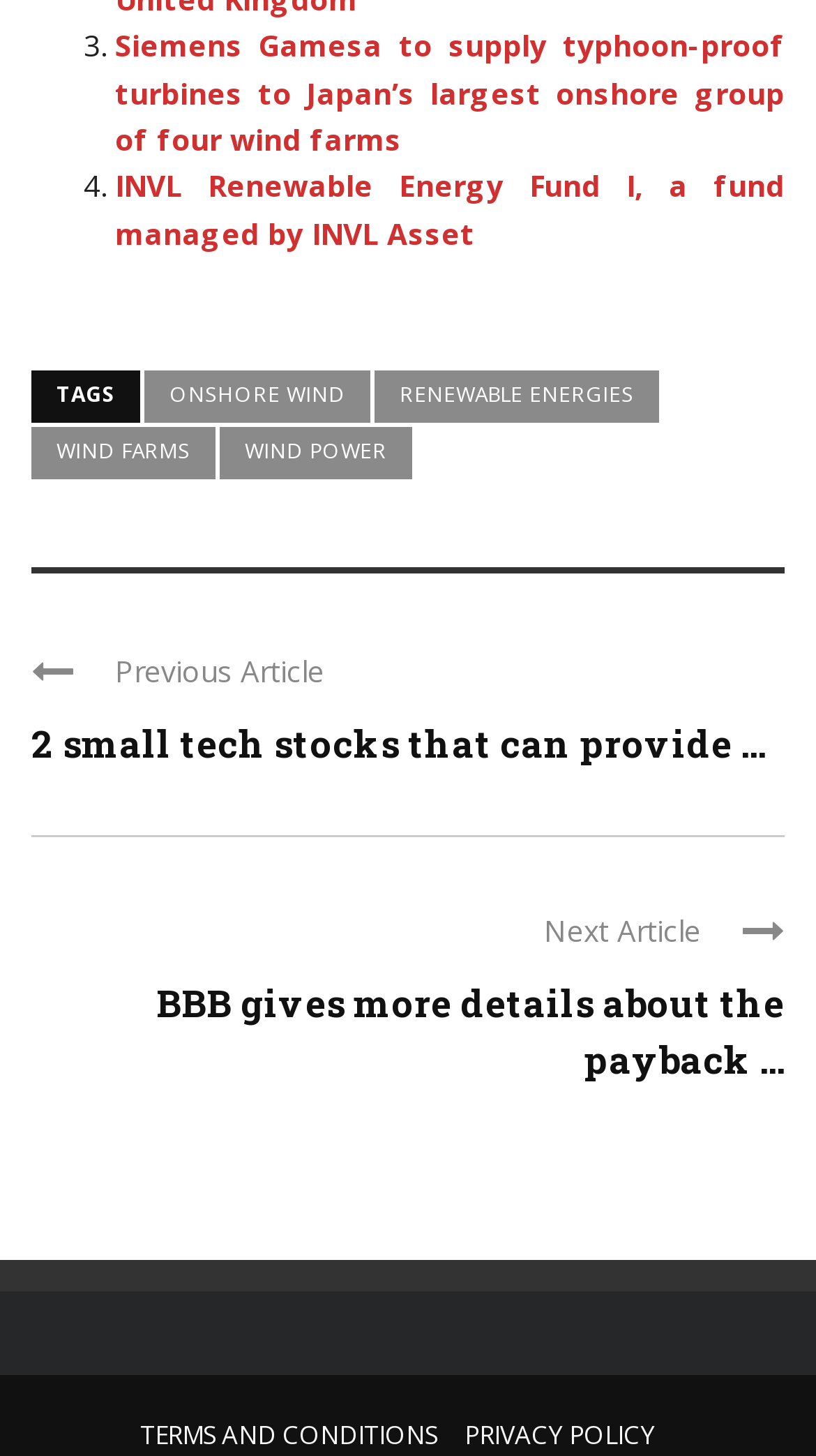How many article links are on this webpage?
Using the visual information, reply with a single word or short phrase.

7